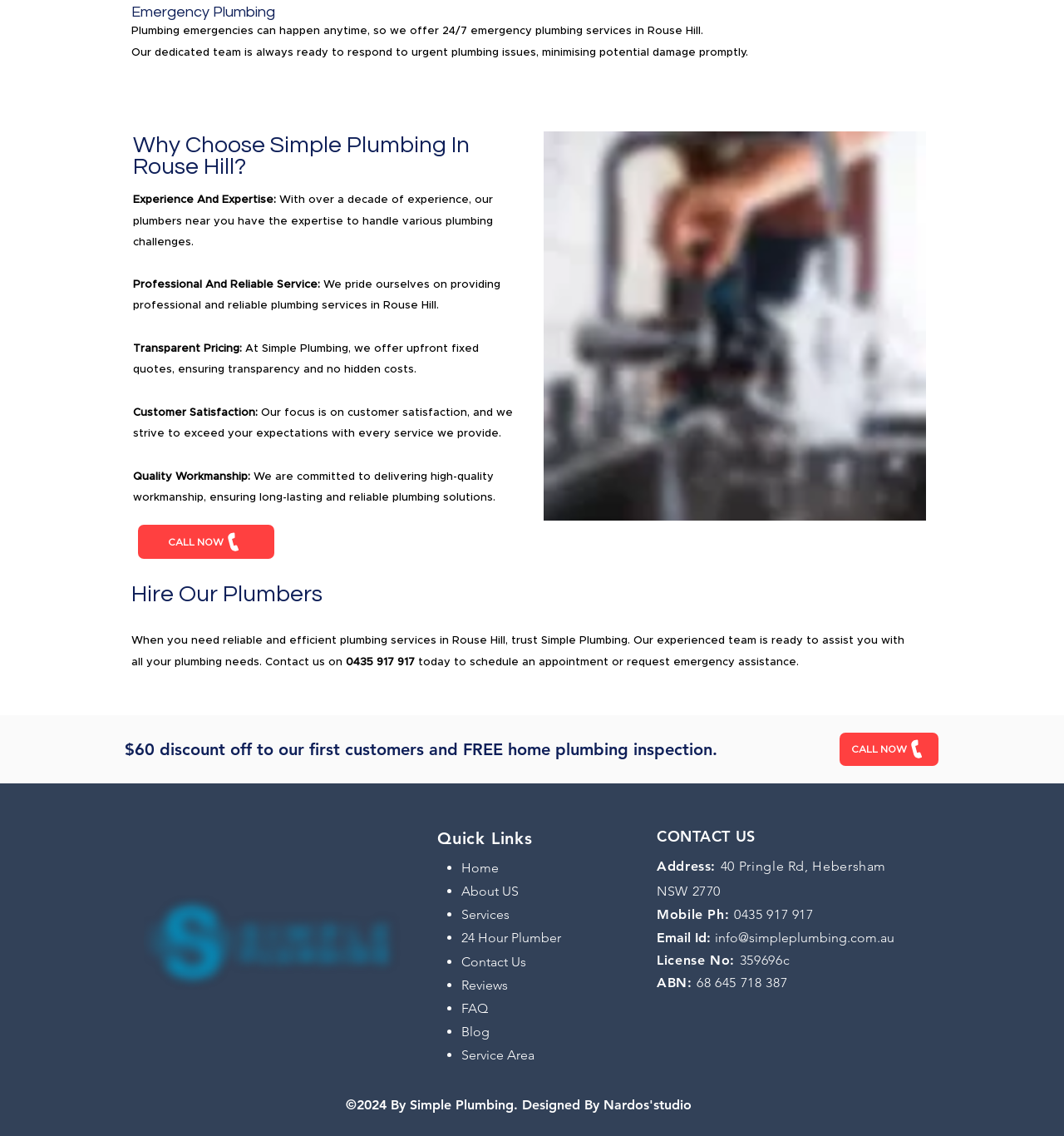Provide the bounding box coordinates of the HTML element described as: "0435 917 917". The bounding box coordinates should be four float numbers between 0 and 1, i.e., [left, top, right, bottom].

[0.325, 0.578, 0.39, 0.587]